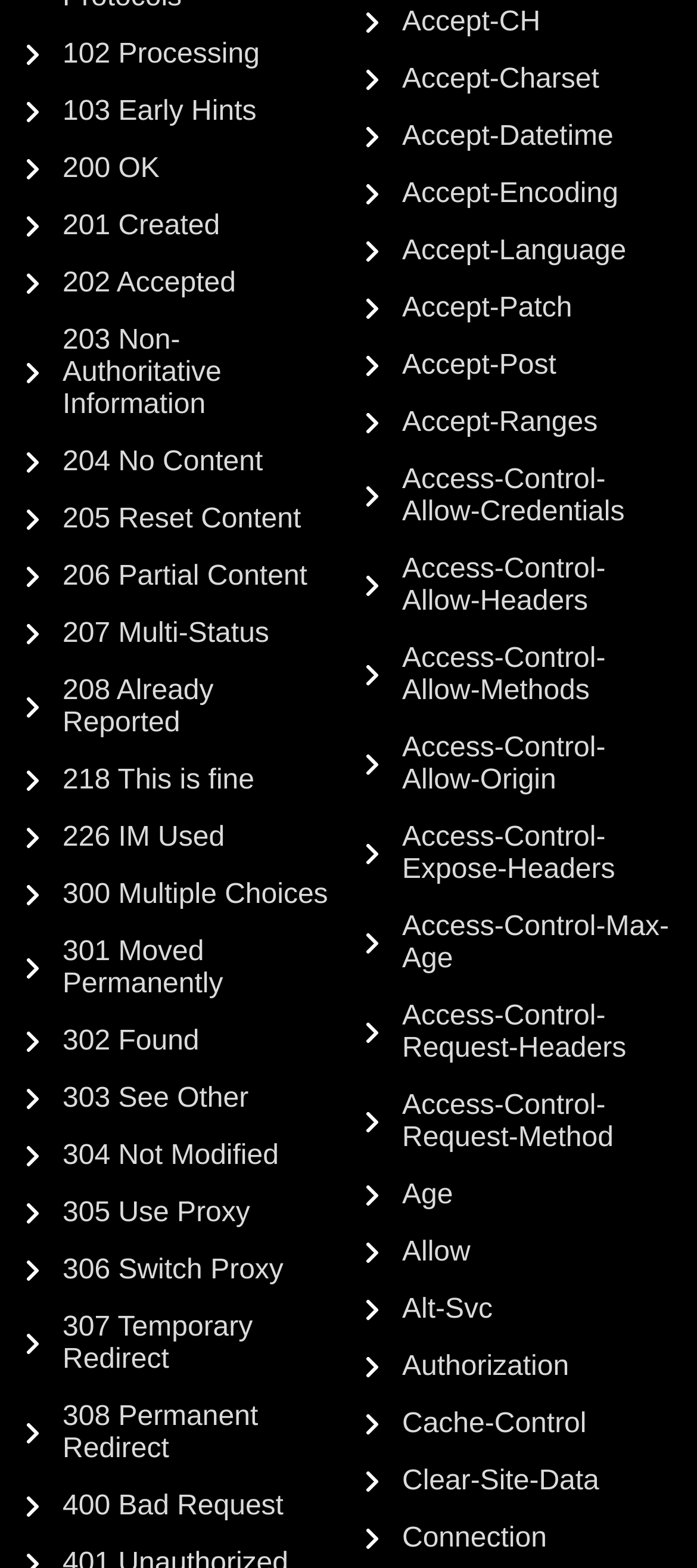What is the last HTTP header listed?
Refer to the screenshot and respond with a concise word or phrase.

Connection